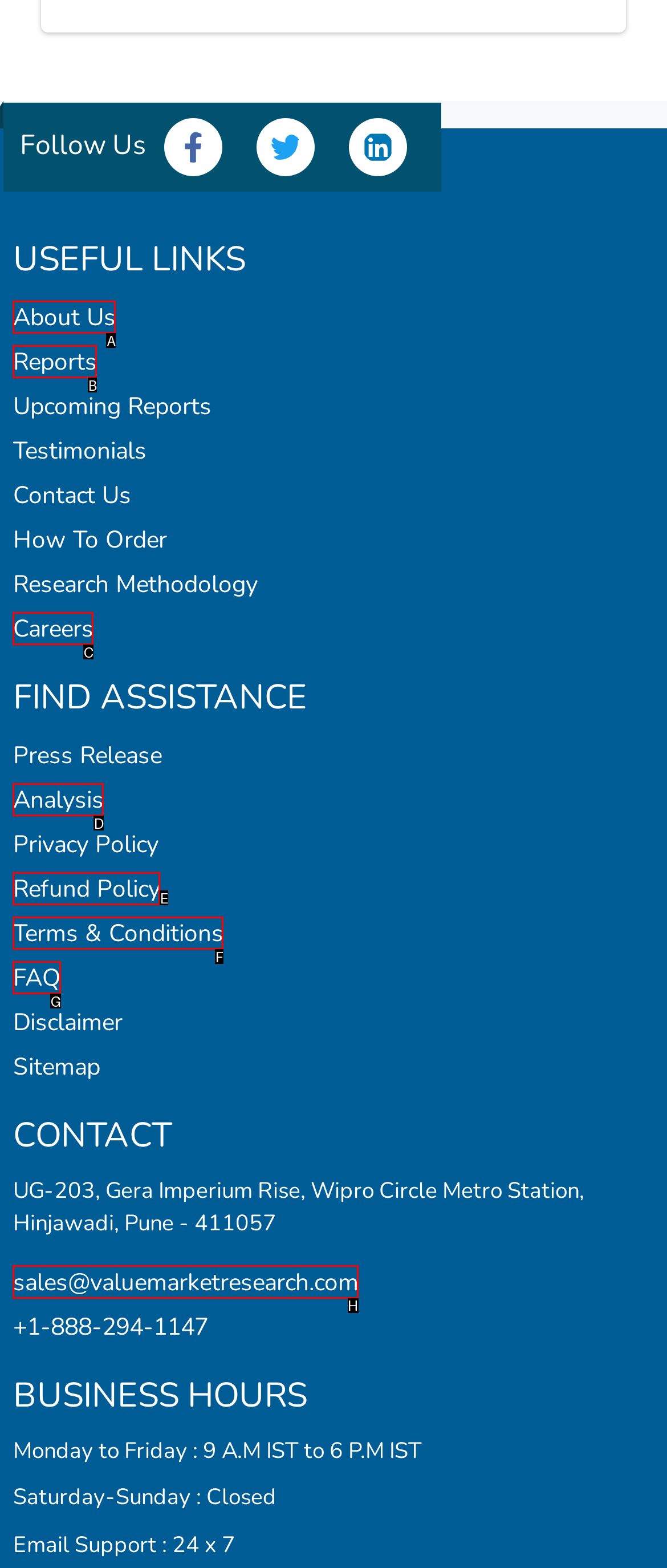Select the letter of the UI element you need to click on to fulfill this task: Contact us via email. Write down the letter only.

H